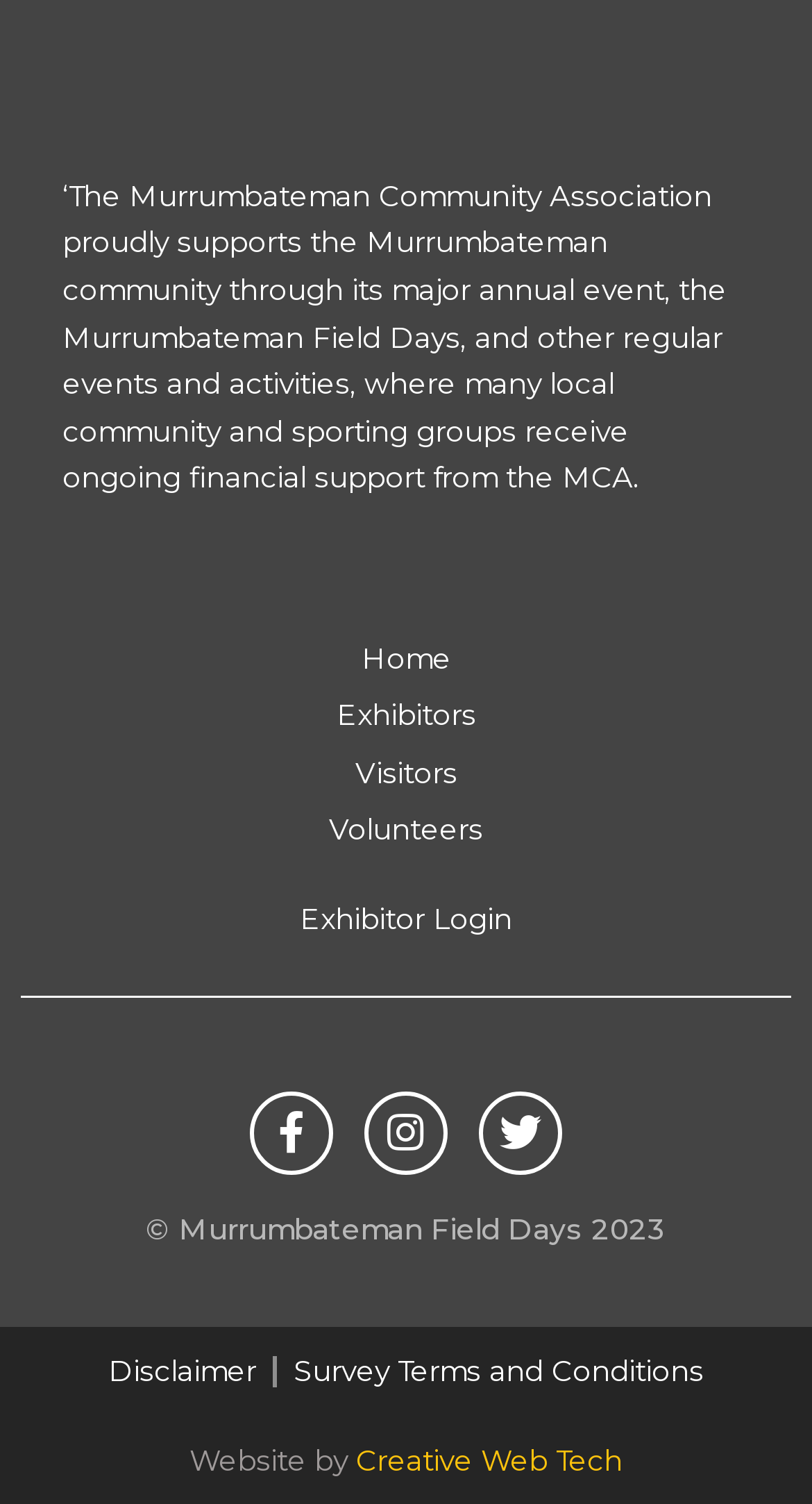Provide your answer in one word or a succinct phrase for the question: 
Who developed the website?

Creative Web Tech